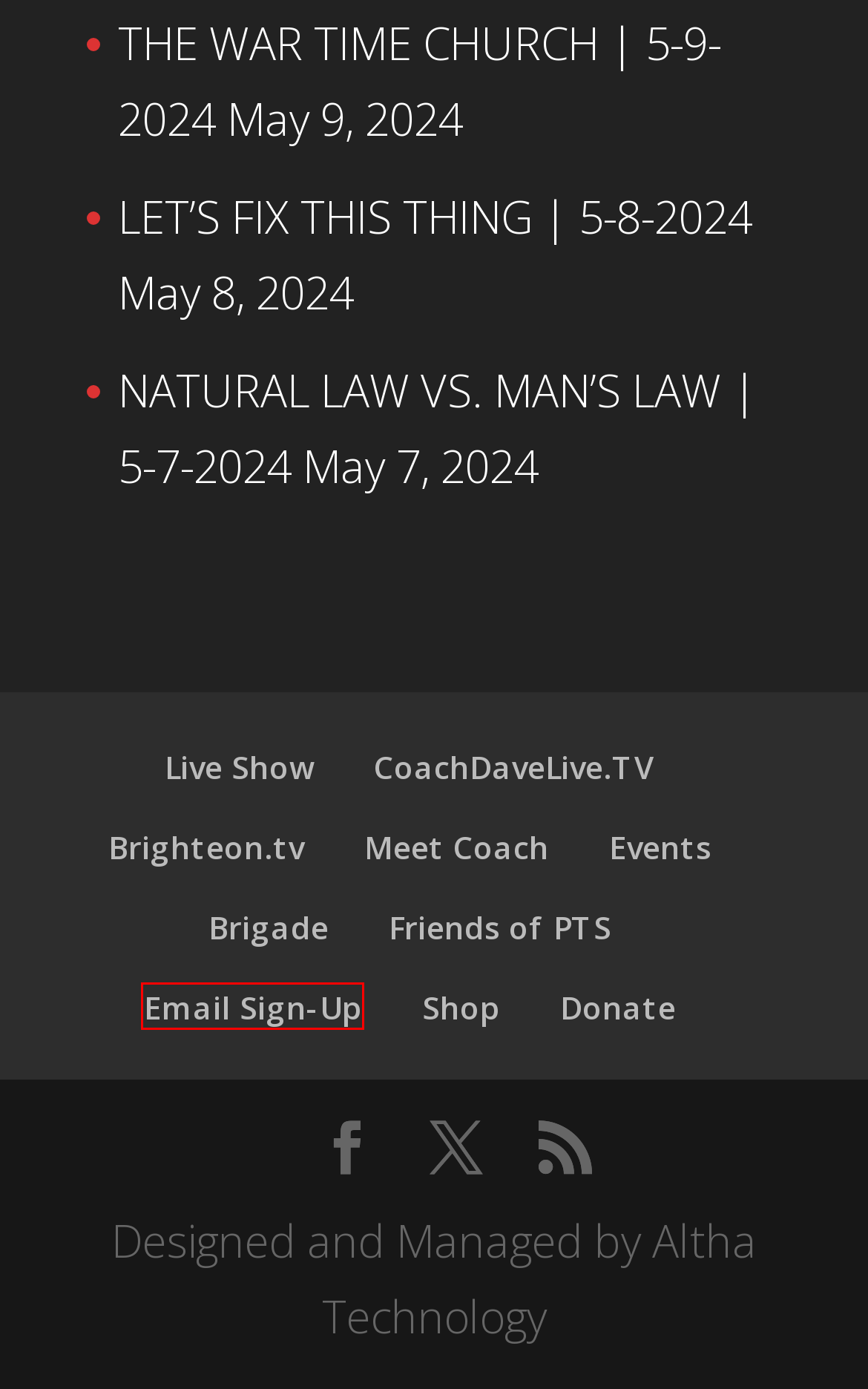You have a screenshot of a webpage with a red bounding box around an element. Choose the best matching webpage description that would appear after clicking the highlighted element. Here are the candidates:
A. THE WAR TIME CHURCH | 5-9-2024 - Coach Dave LIVE
B. Sign-Up - Pass the Salt Ministries
C. Friends of Pass The Salt Ministries - Pass the Salt Ministries
D. Brigade - Pass the Salt Ministries
E. Pass the Salt Ministries
F. NATURAL LAW VS. MAN'S LAW | 5-7-2024 - Coach Dave LIVE
G. Coach Dave LIVE
H. Meet Coach - Pass the Salt Ministries

B